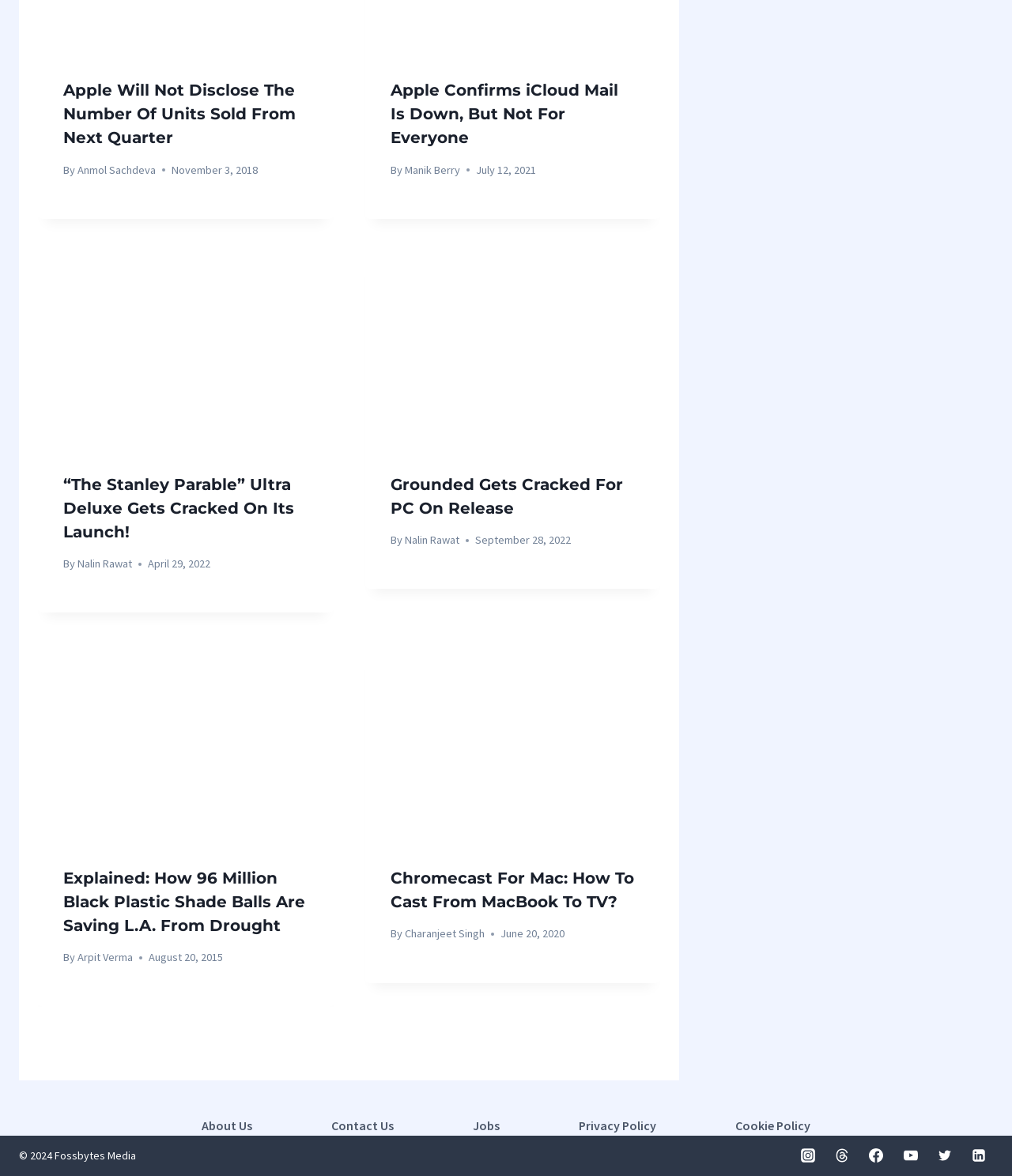Determine the bounding box for the described HTML element: "Jobs". Ensure the coordinates are four float numbers between 0 and 1 in the format [left, top, right, bottom].

[0.428, 0.949, 0.533, 0.966]